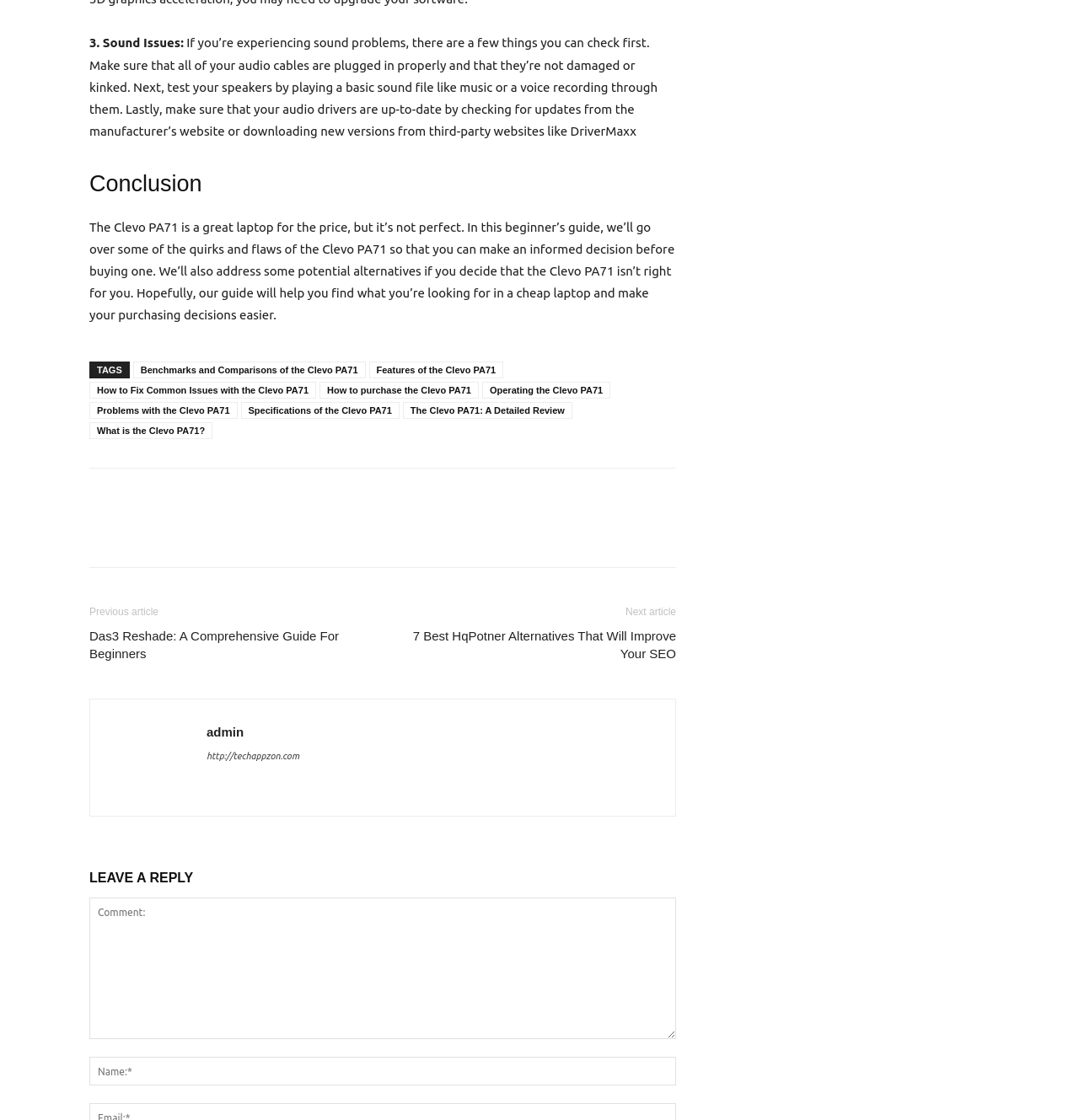What type of content is available in the 'TAGS' section?
Answer the question with as much detail as possible.

The 'TAGS' section is located in the footer of the page and contains a list of links to related articles, such as 'Benchmarks and Comparisons of the Clevo PA71', 'Features of the Clevo PA71', and 'How to Fix Common Issues with the Clevo PA71'. These links suggest that the section provides access to additional content related to the Clevo PA71 laptop.